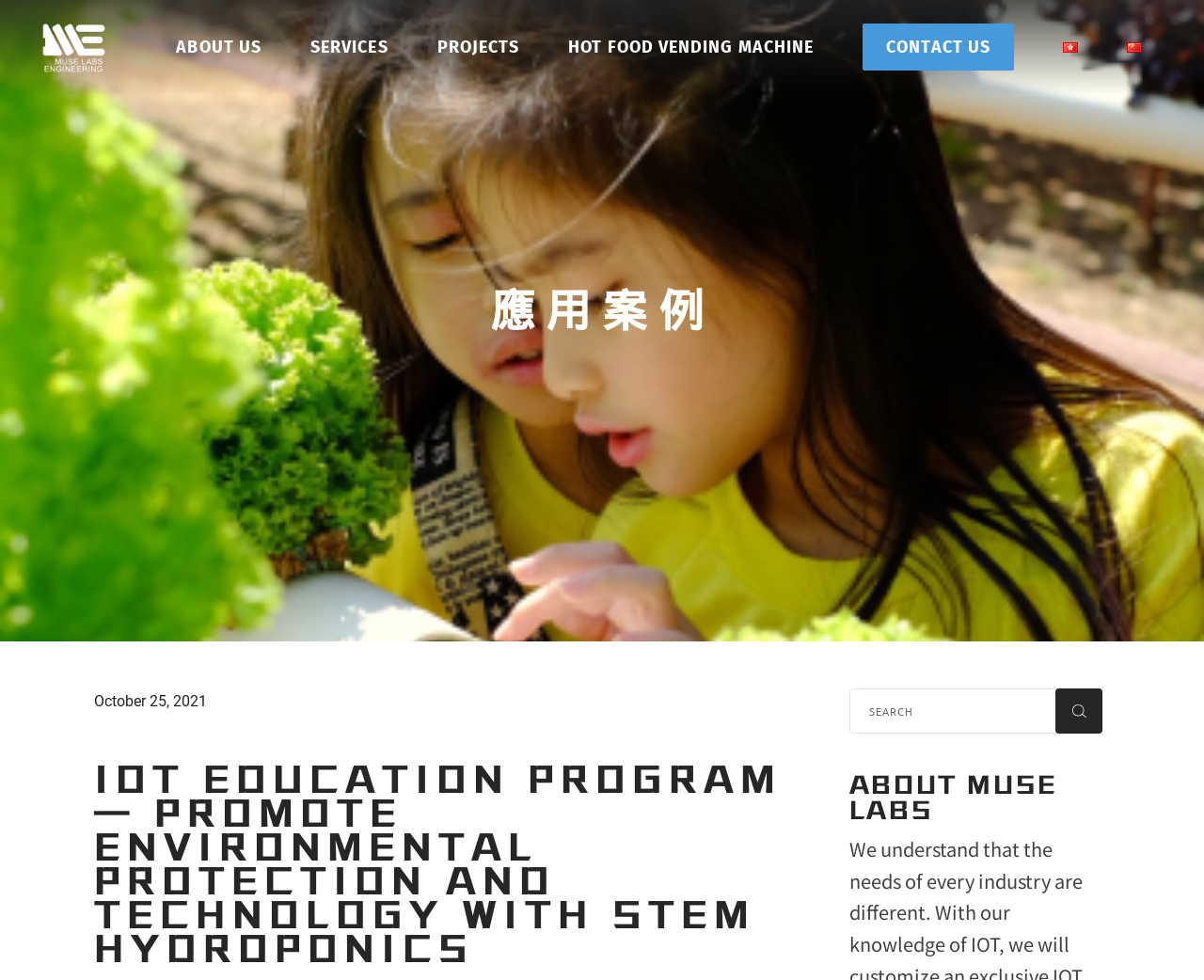What is the purpose of the search box on the webpage?
Please craft a detailed and exhaustive response to the question.

The search box is obtained from the search element with the label 'Search for:' and a button with an image, which suggests that it is used to search for content on the website.